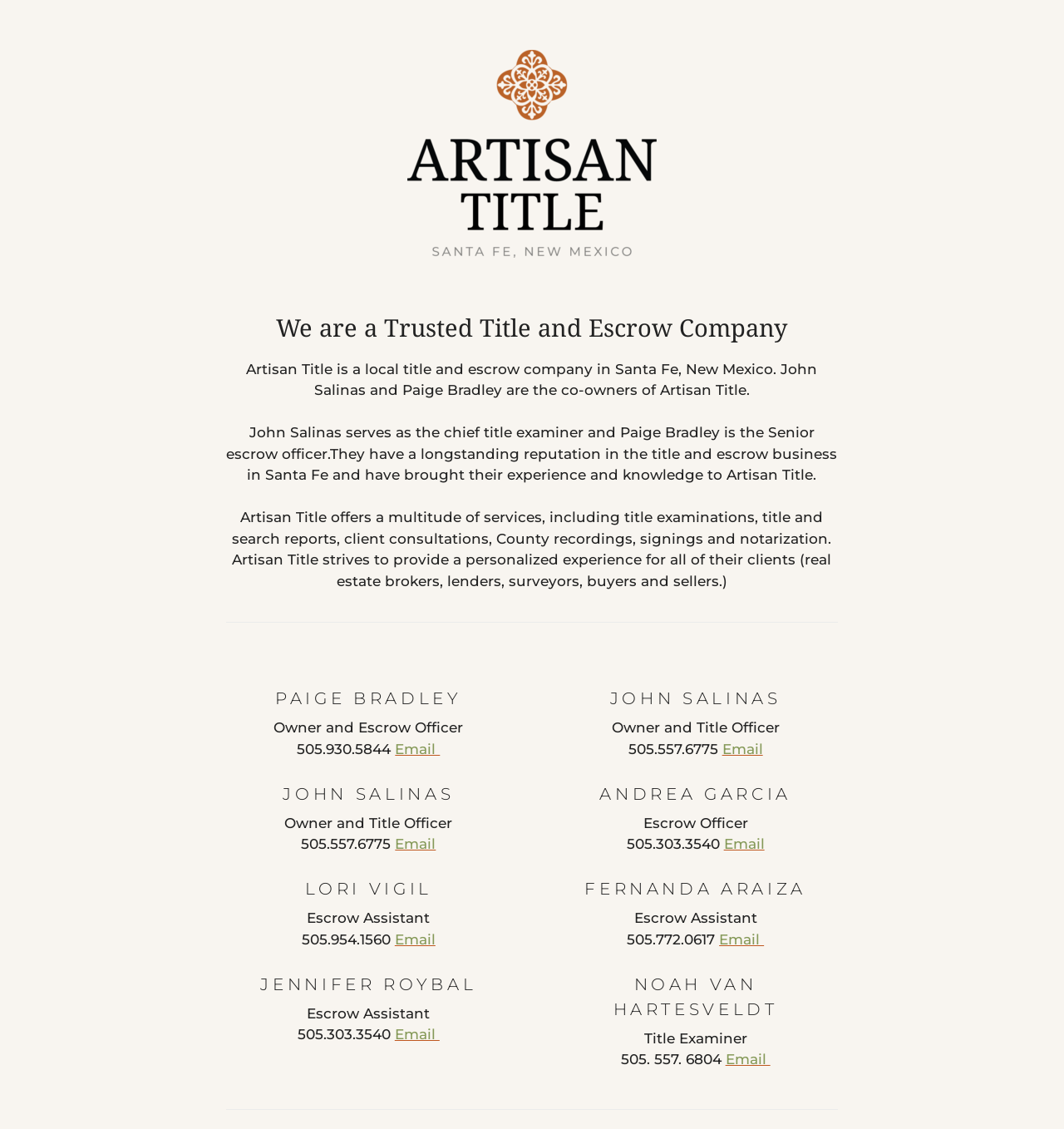Please identify the bounding box coordinates of the area I need to click to accomplish the following instruction: "Email Jennifer Roybal".

[0.371, 0.909, 0.413, 0.924]